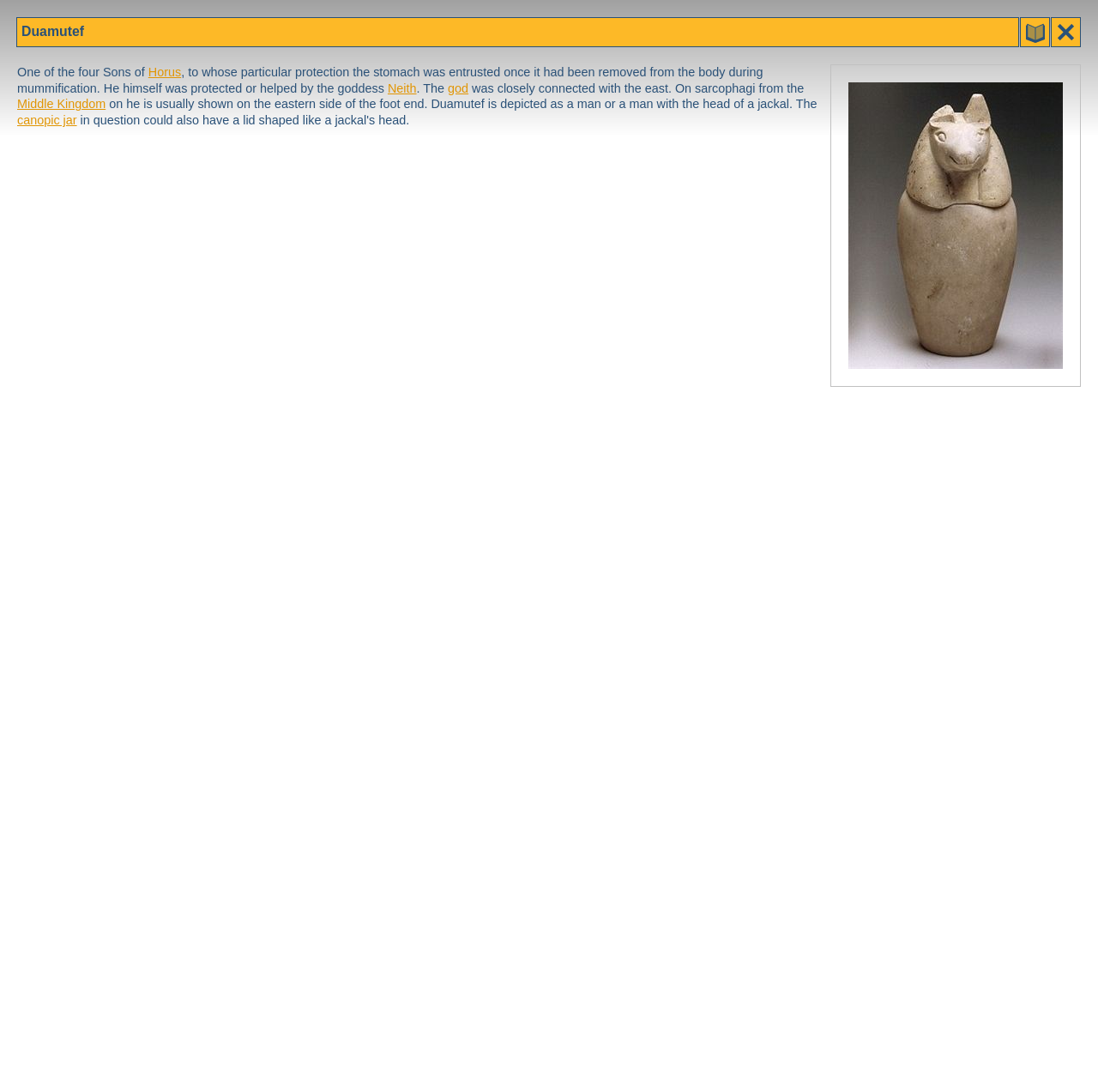What is the canopic jar associated with?
Answer the question based on the image using a single word or a brief phrase.

Duamutef